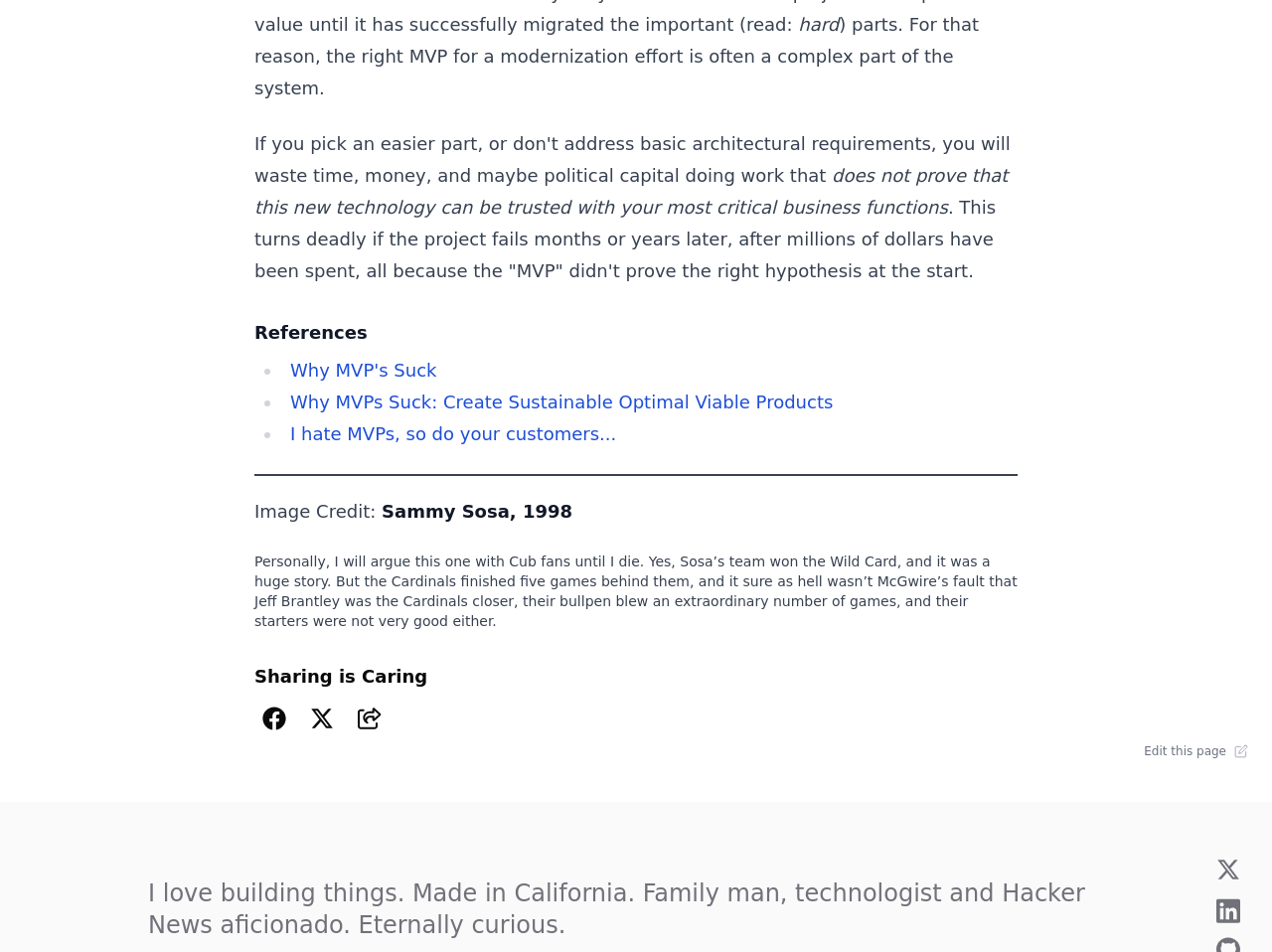Find the bounding box coordinates of the element to click in order to complete the given instruction: "Check the comments."

None